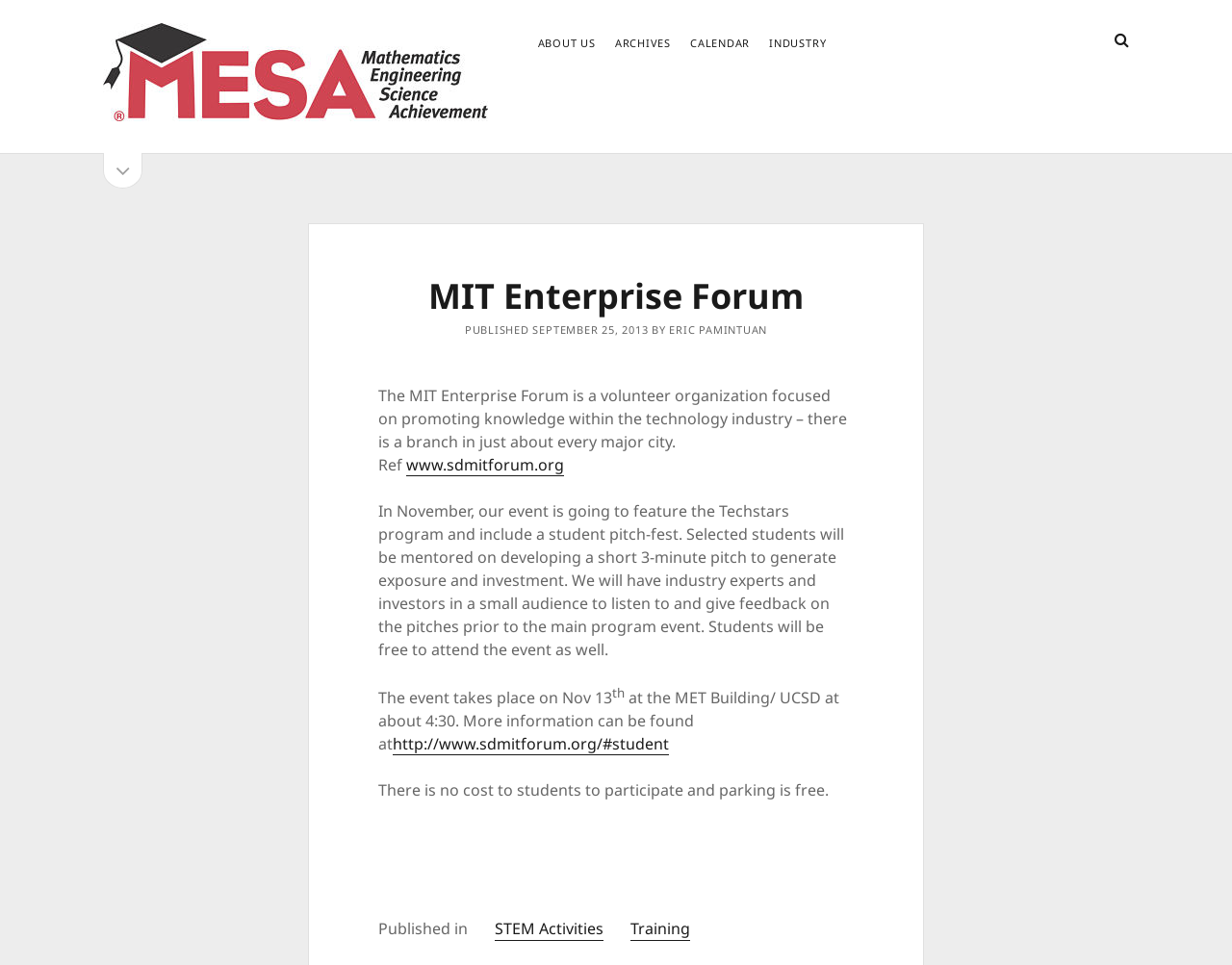Kindly provide the bounding box coordinates of the section you need to click on to fulfill the given instruction: "Visit the San Diego MESA Alliance website".

[0.33, 0.471, 0.458, 0.494]